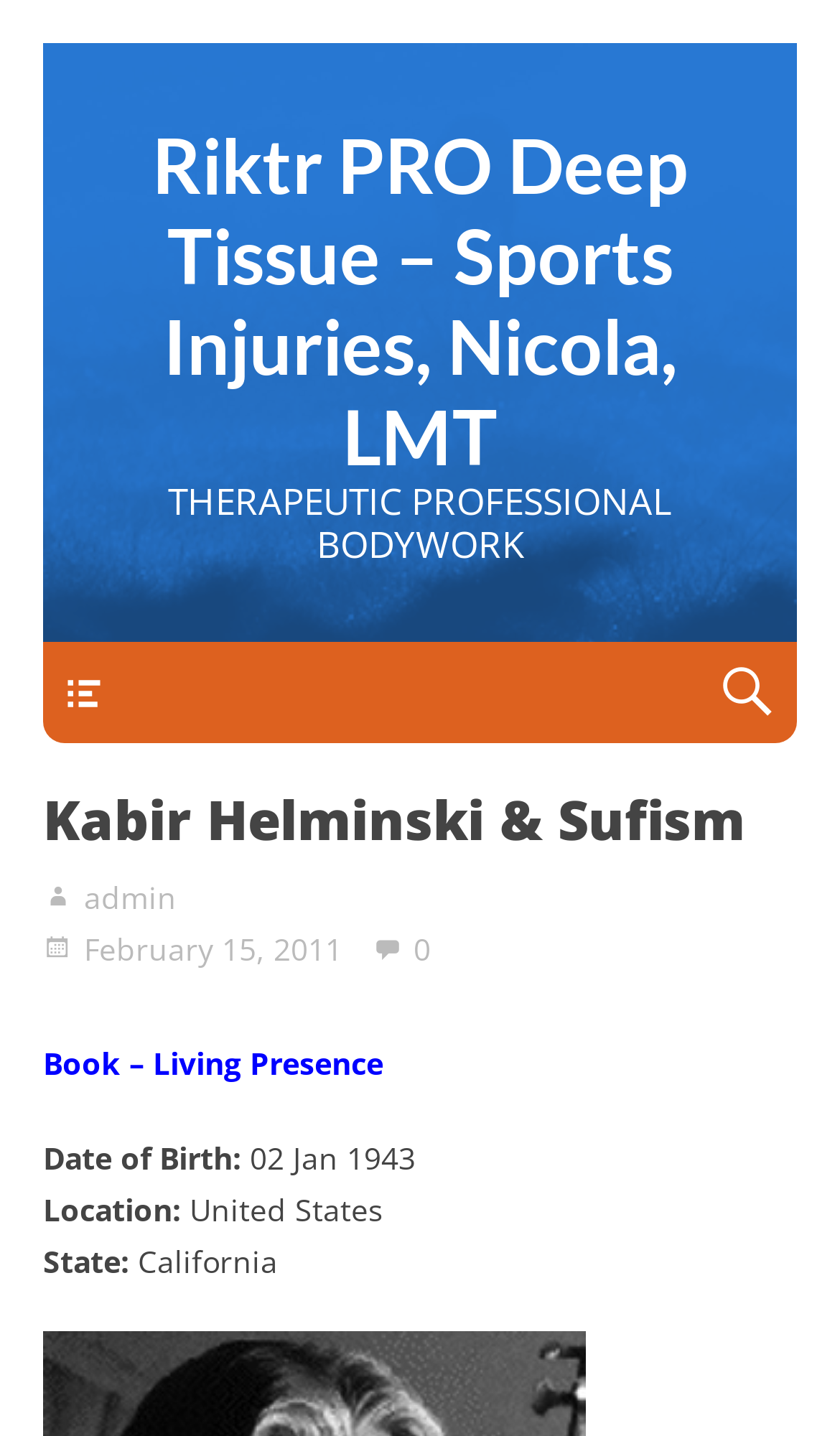What is the title of the book written by Kabir Helminski?
Using the image as a reference, answer the question with a short word or phrase.

Living Presence